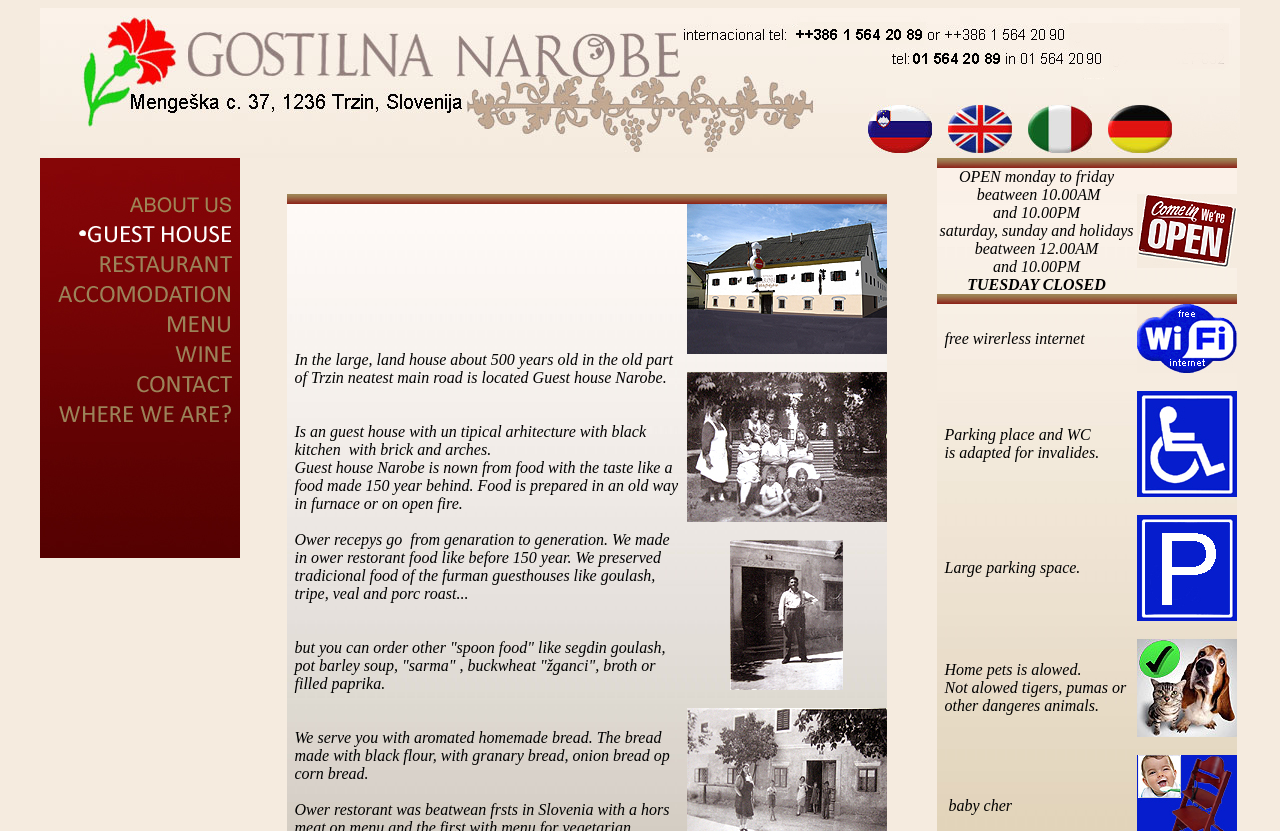Give a one-word or short phrase answer to the question: 
What is the guest house known for?

food with the taste like a